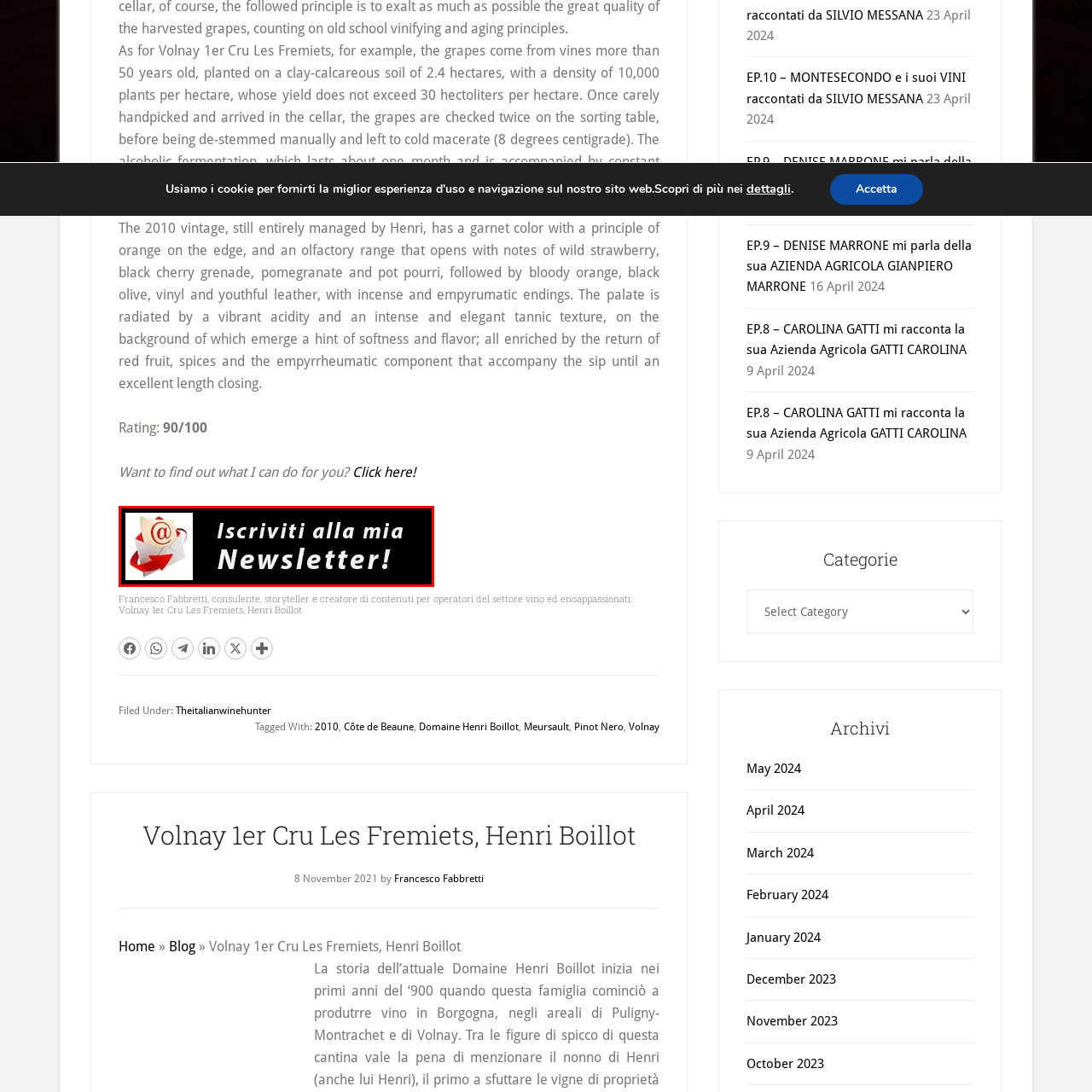Observe the content inside the red rectangle and respond to the question with one word or phrase: 
What language is the text written in?

Italian